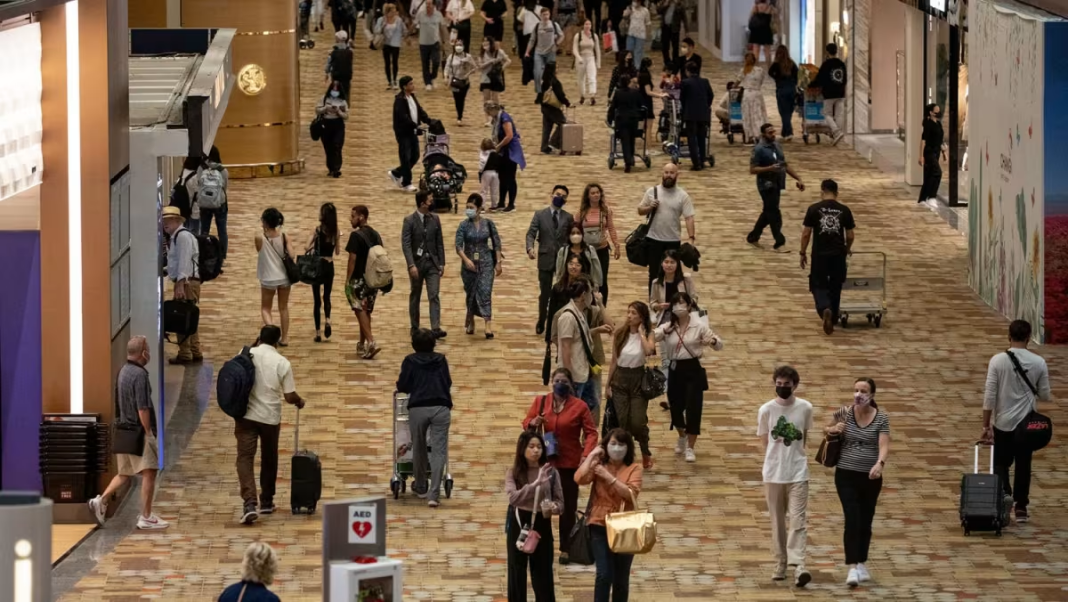What are the individuals in the image doing?
Use the image to answer the question with a single word or phrase.

Navigating the terminal